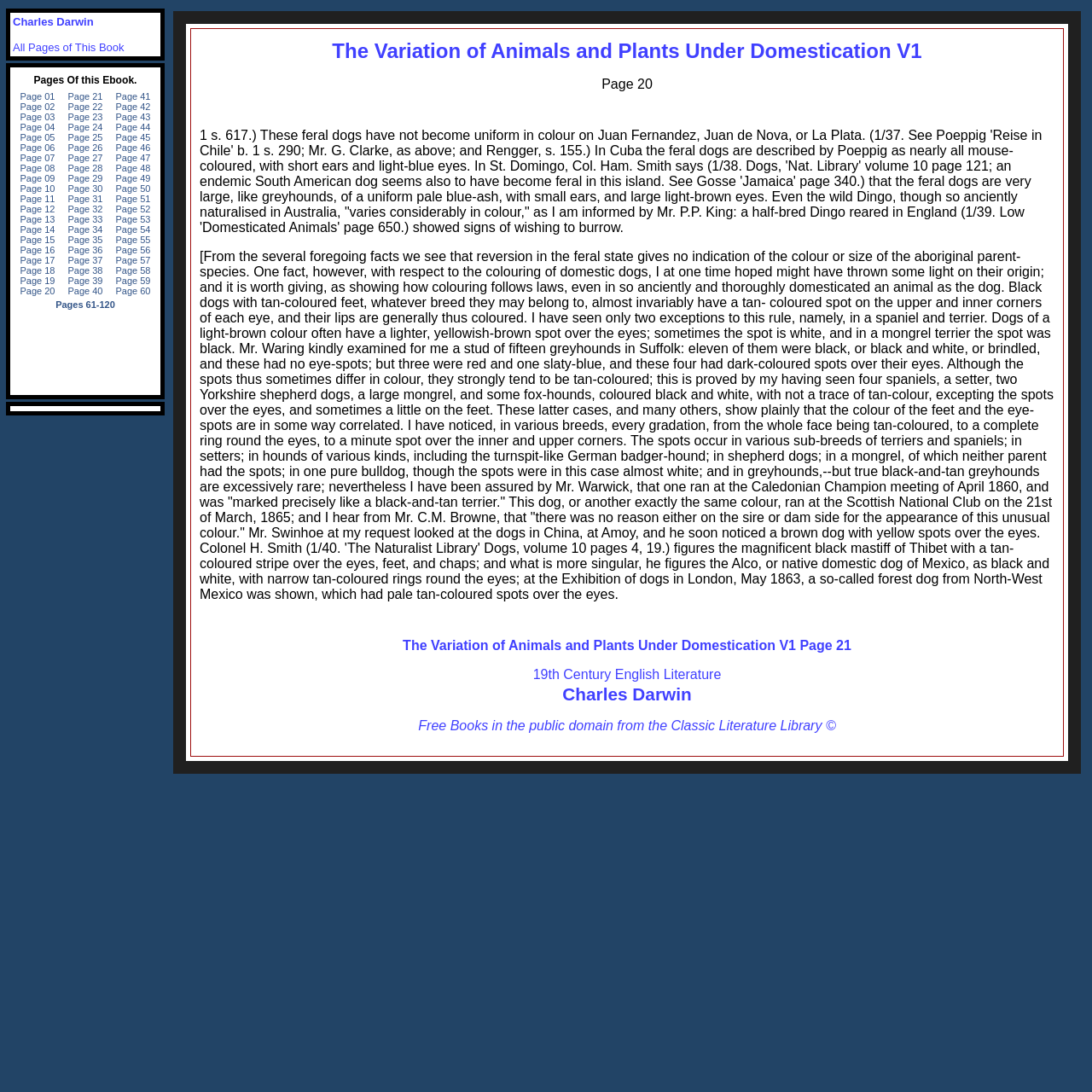Provide a short, one-word or phrase answer to the question below:
Who is the author of the book?

Charles Darwin